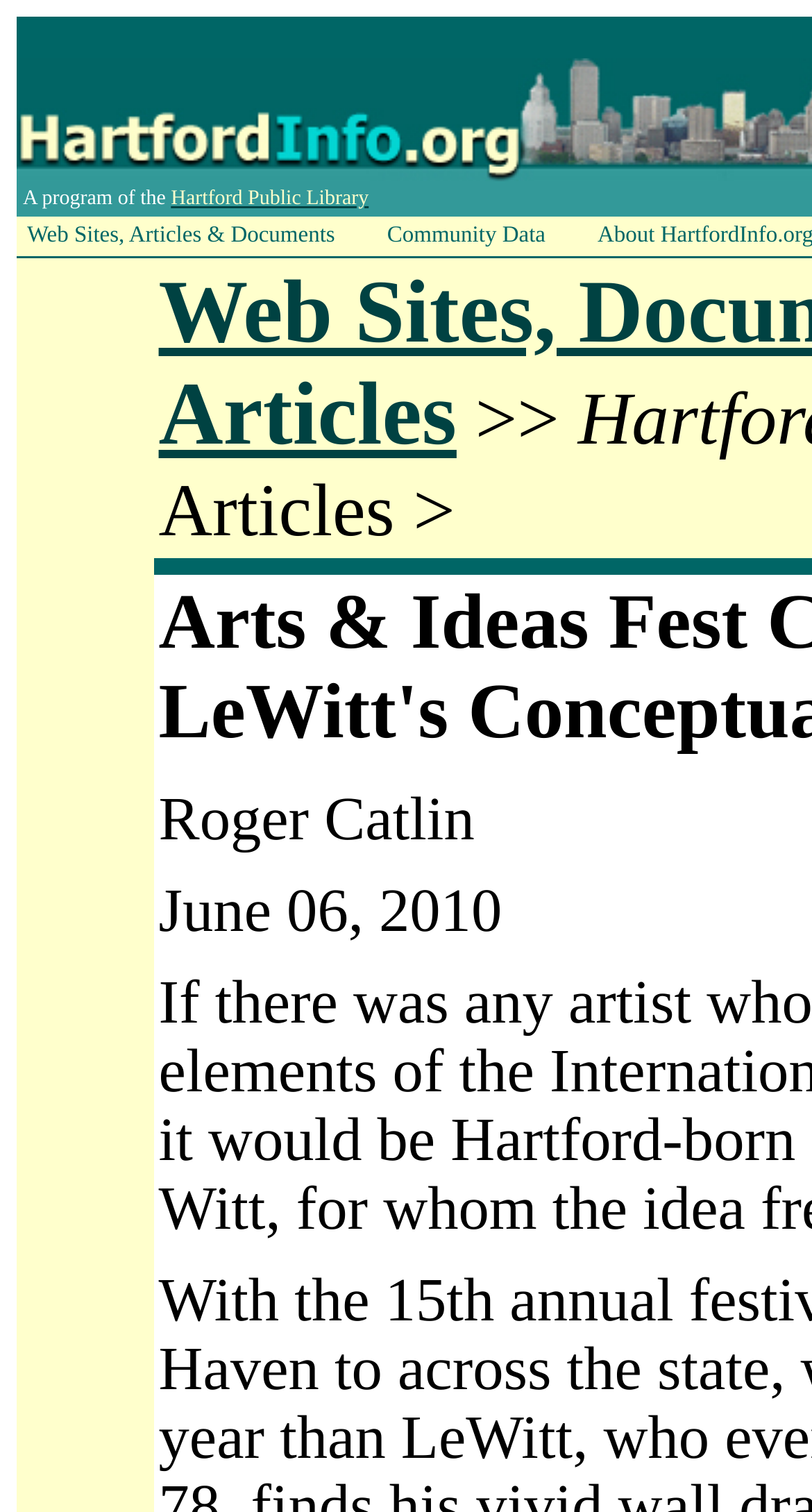Explain in detail what you observe on this webpage.

The webpage is about the Arts & Ideas Fest celebrating Sol LeWitt's conceptual work. At the top, there is a layout table with a single row containing a cell that displays the text "A program of the Hartford Public Library" with a link to the Hartford Public Library website. 

Below this table, there are three links: "Web Sites, Articles & Documents" on the left, "Community Data" on the right, and a small image in the middle. 

Further down, there is an article or news piece with the author's name "Roger Catlin" and the date "June 06, 2010" written in a smaller font.